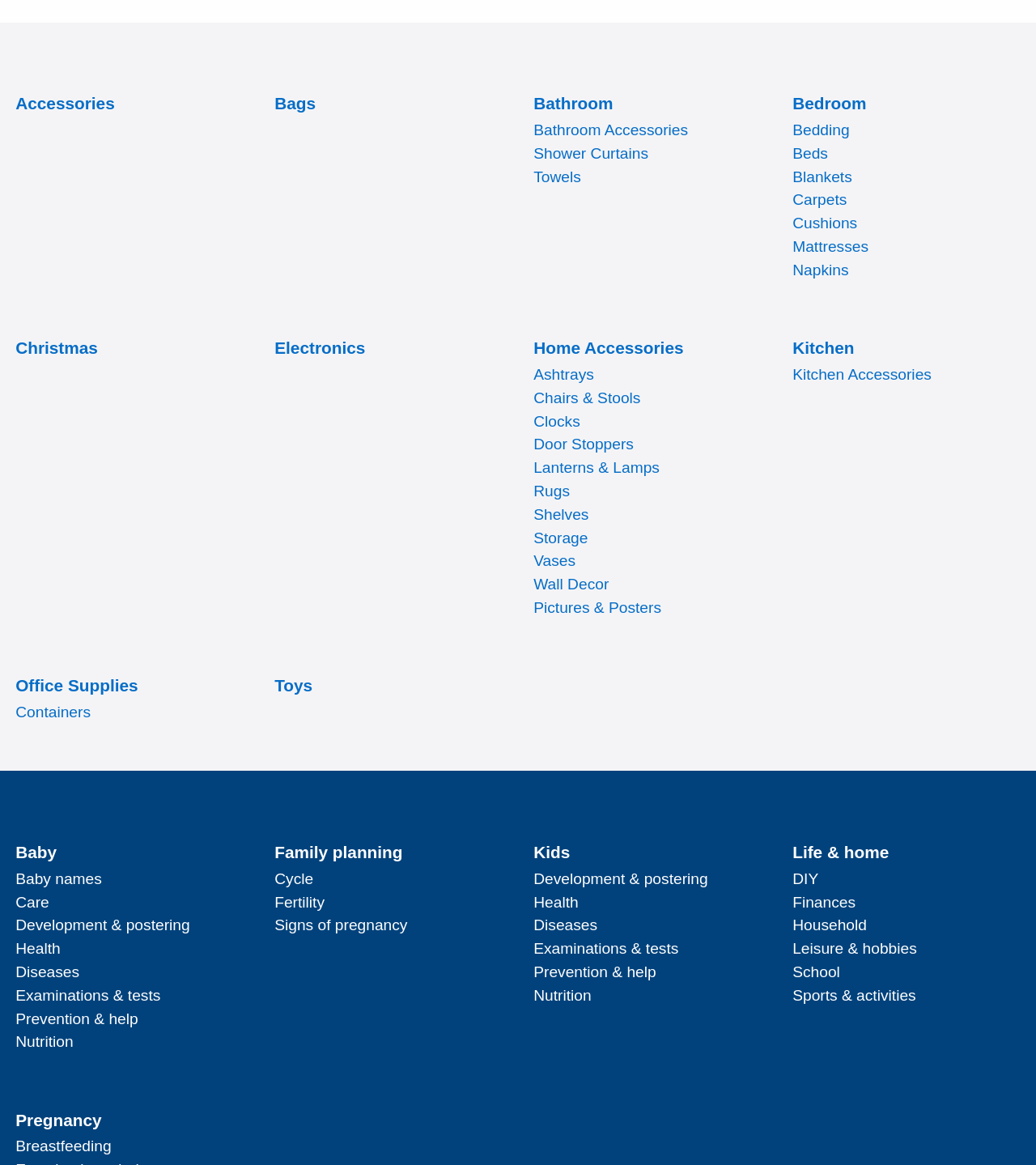Please provide a brief answer to the following inquiry using a single word or phrase:
What is the last subcategory under 'Kids'?

Nutrition